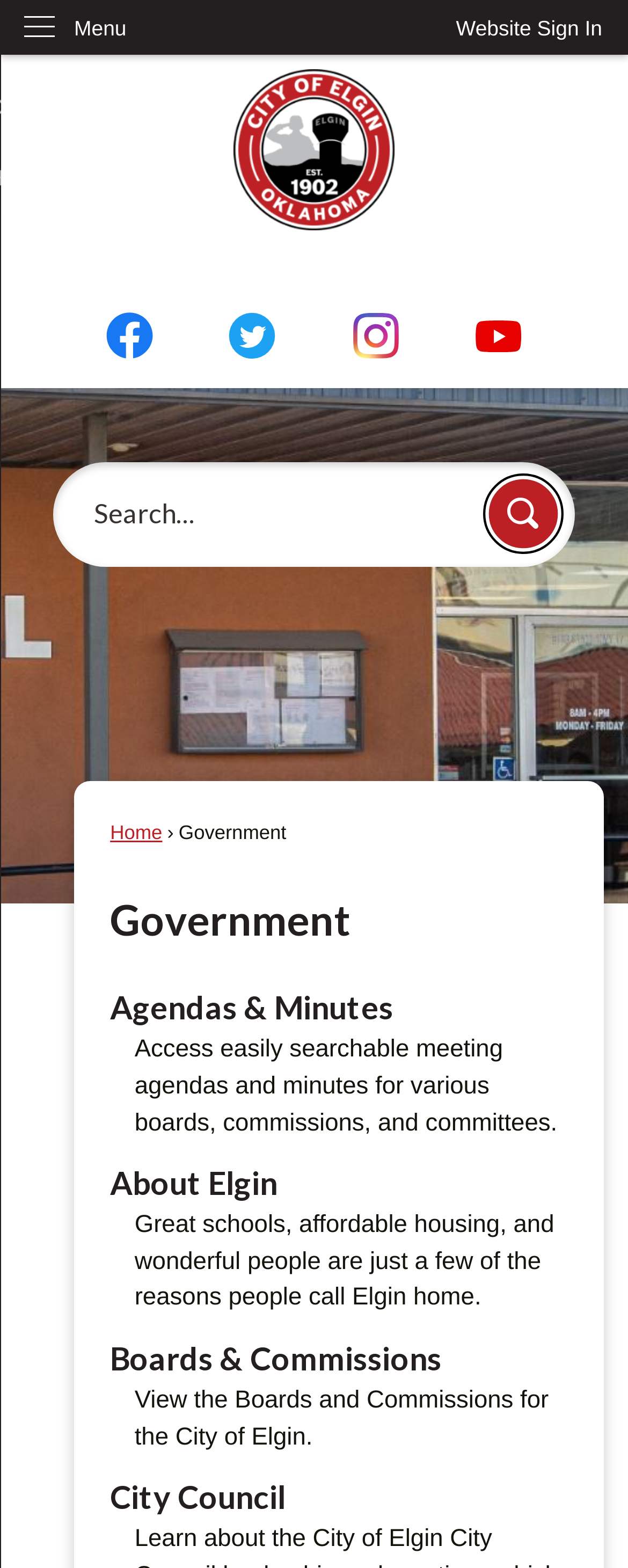Please find the bounding box coordinates for the clickable element needed to perform this instruction: "Search for something".

[0.085, 0.295, 0.915, 0.362]